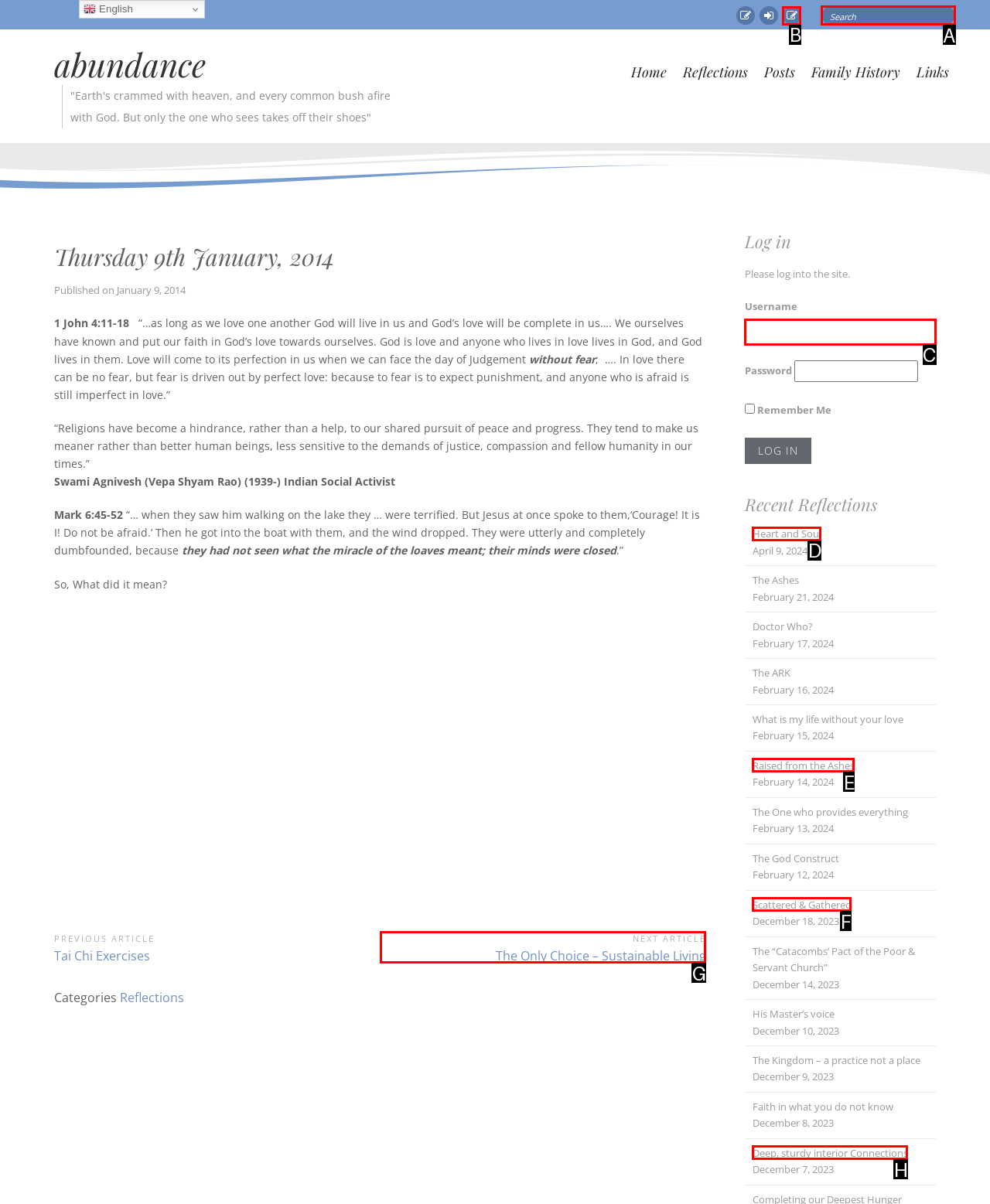Which lettered option should be clicked to perform the following task: Search for something
Respond with the letter of the appropriate option.

A